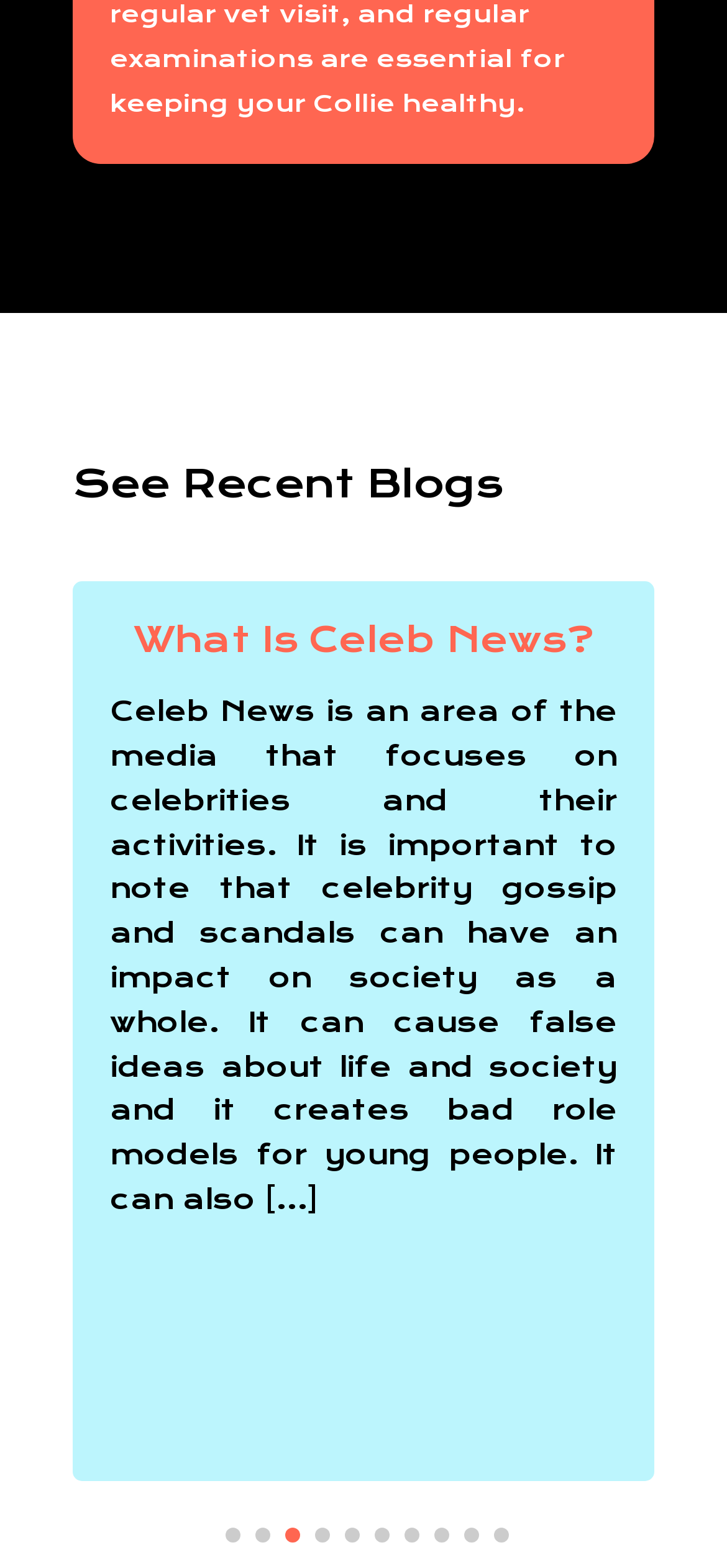Utilize the details in the image to thoroughly answer the following question: What is the topic of the article?

The heading 'AI Writer Free and Paid Plans' suggests that the article is discussing the different plans available for an AI writer tool.